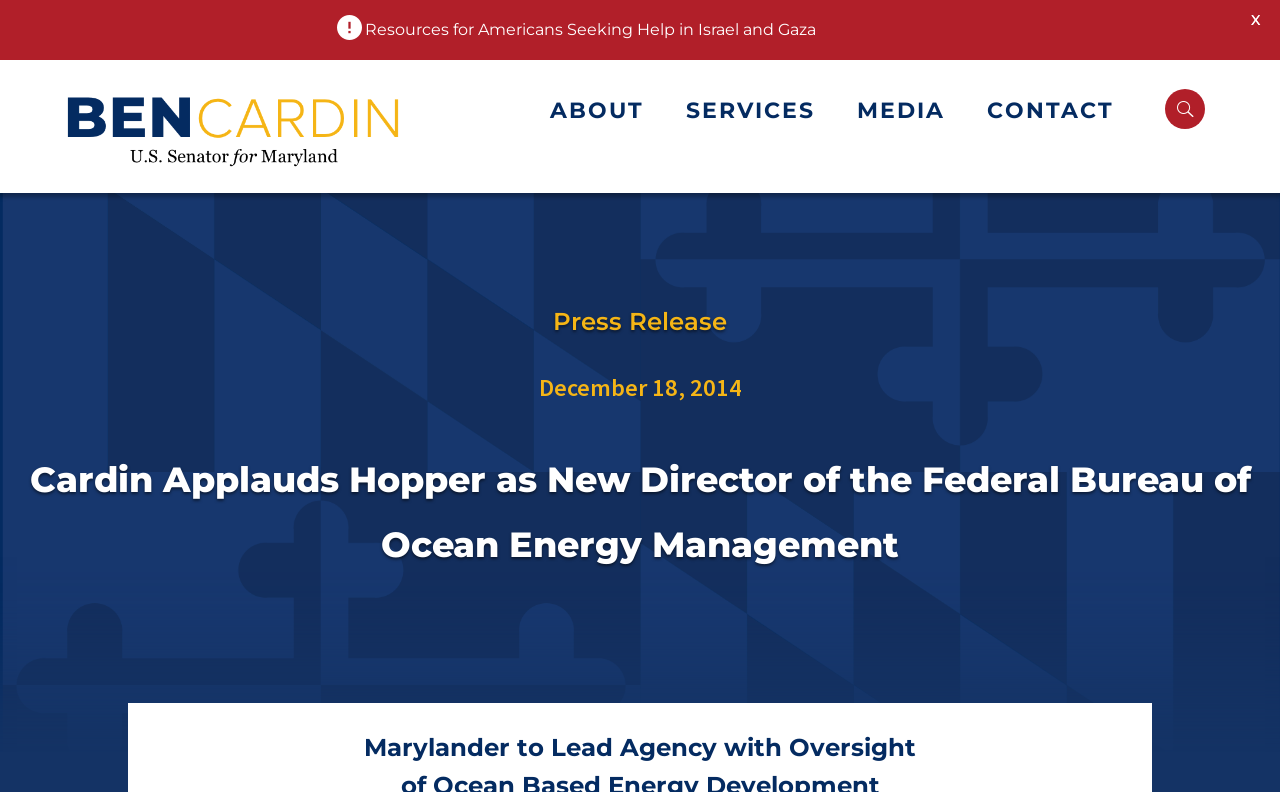Provide a thorough and detailed response to the question by examining the image: 
What is the topic of the related resource?

The answer can be found in the link element with the text 'Resources for Americans Seeking Help in Israel and Gaza' which is located below the press release title.